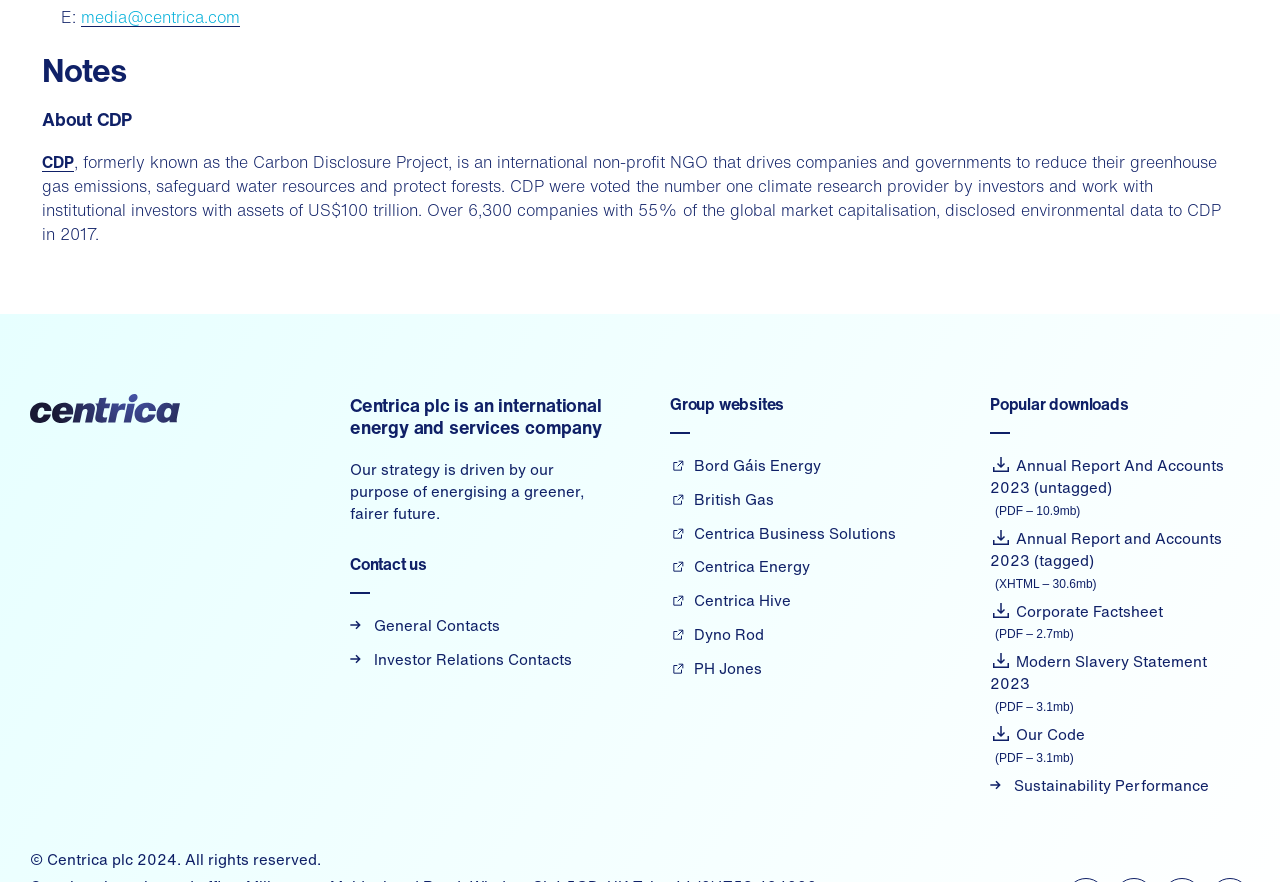Respond with a single word or phrase to the following question: What is the size of the Annual Report And Accounts 2023 (untagged) file?

10.9mb